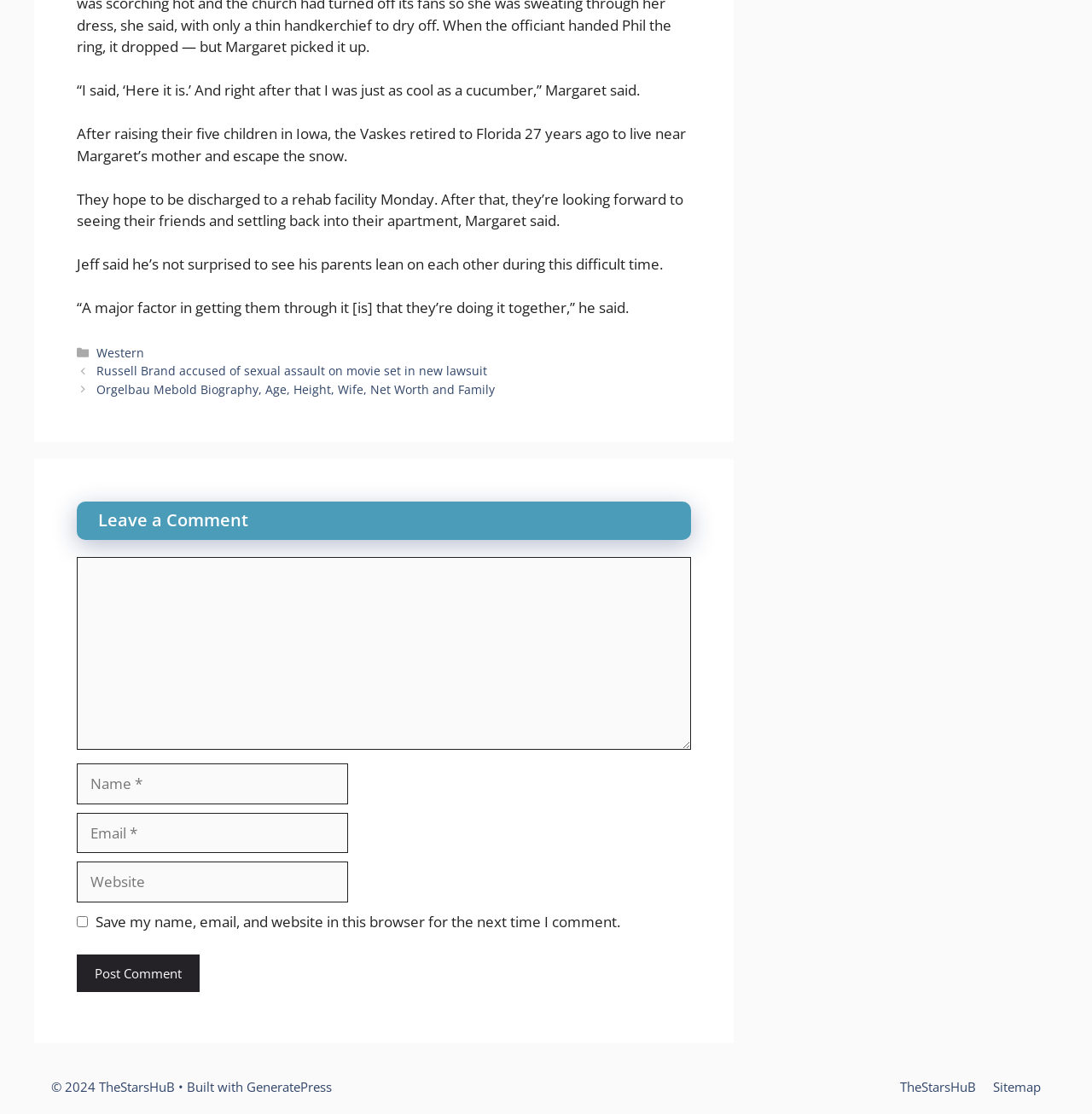Locate the bounding box coordinates of the element that should be clicked to fulfill the instruction: "Visit the 'TheStarsHuB' website".

[0.824, 0.968, 0.894, 0.983]